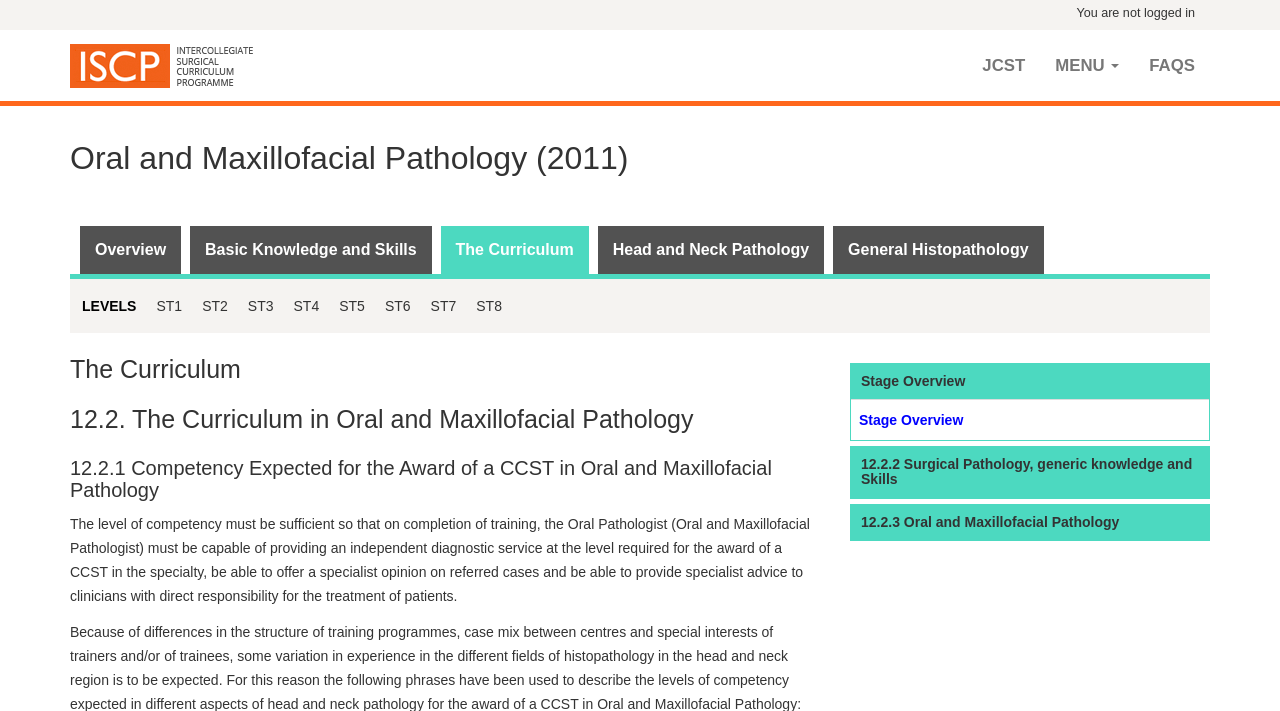Pinpoint the bounding box coordinates of the clickable area needed to execute the instruction: "Read about Stage Overview". The coordinates should be specified as four float numbers between 0 and 1, i.e., [left, top, right, bottom].

[0.673, 0.525, 0.937, 0.547]